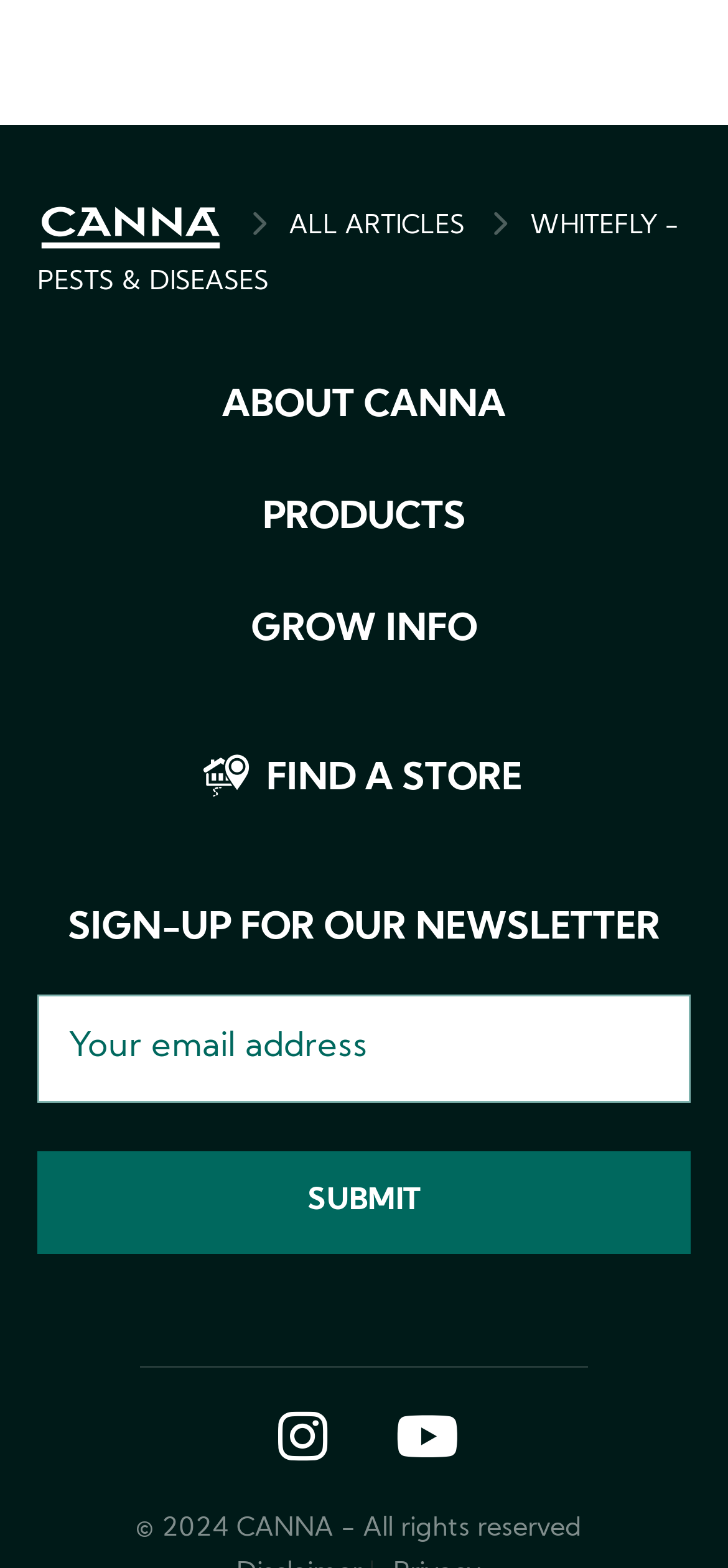Locate the bounding box coordinates of the item that should be clicked to fulfill the instruction: "browse all articles".

[0.318, 0.135, 0.638, 0.153]